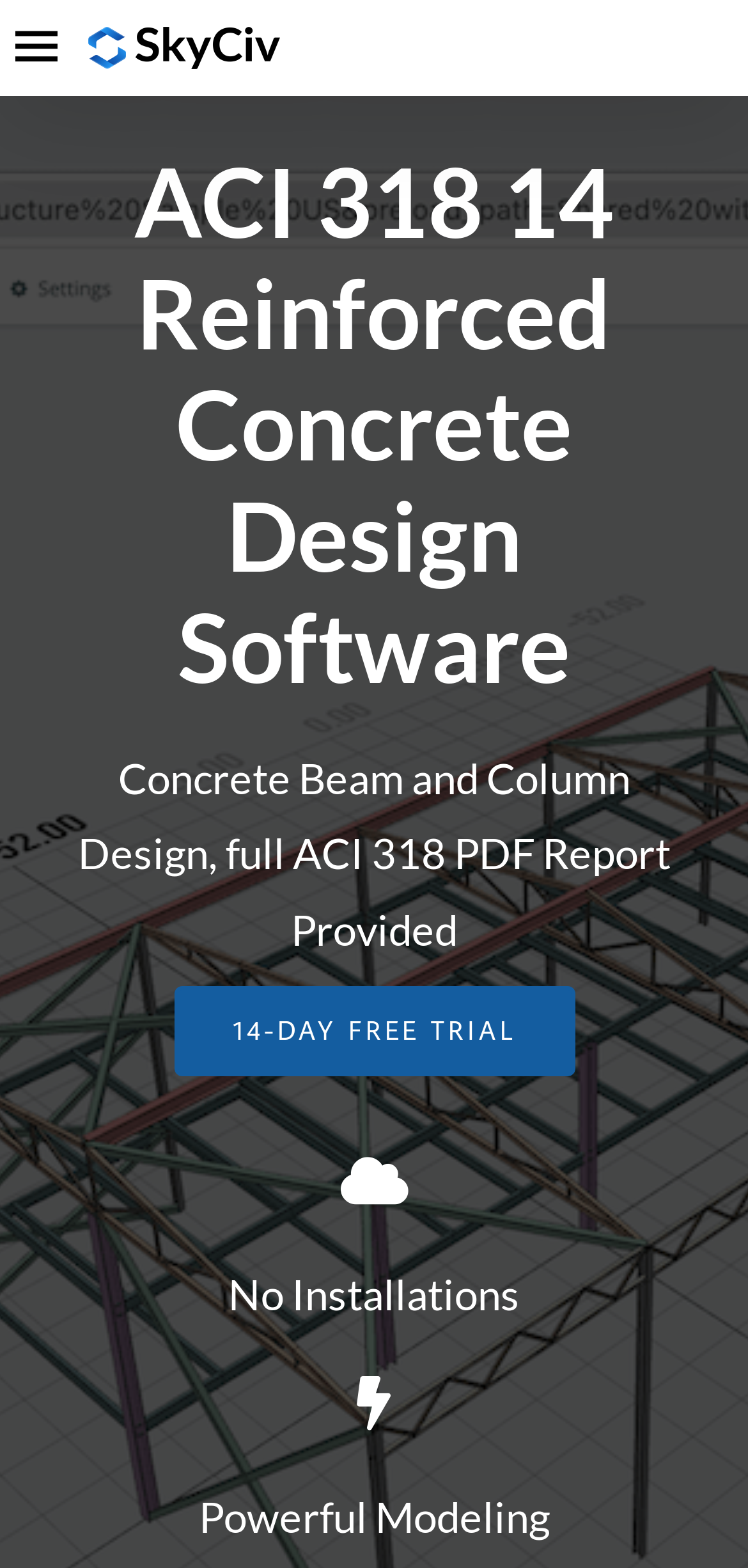Use a single word or phrase to answer this question: 
What is the trial period for this software?

14 days